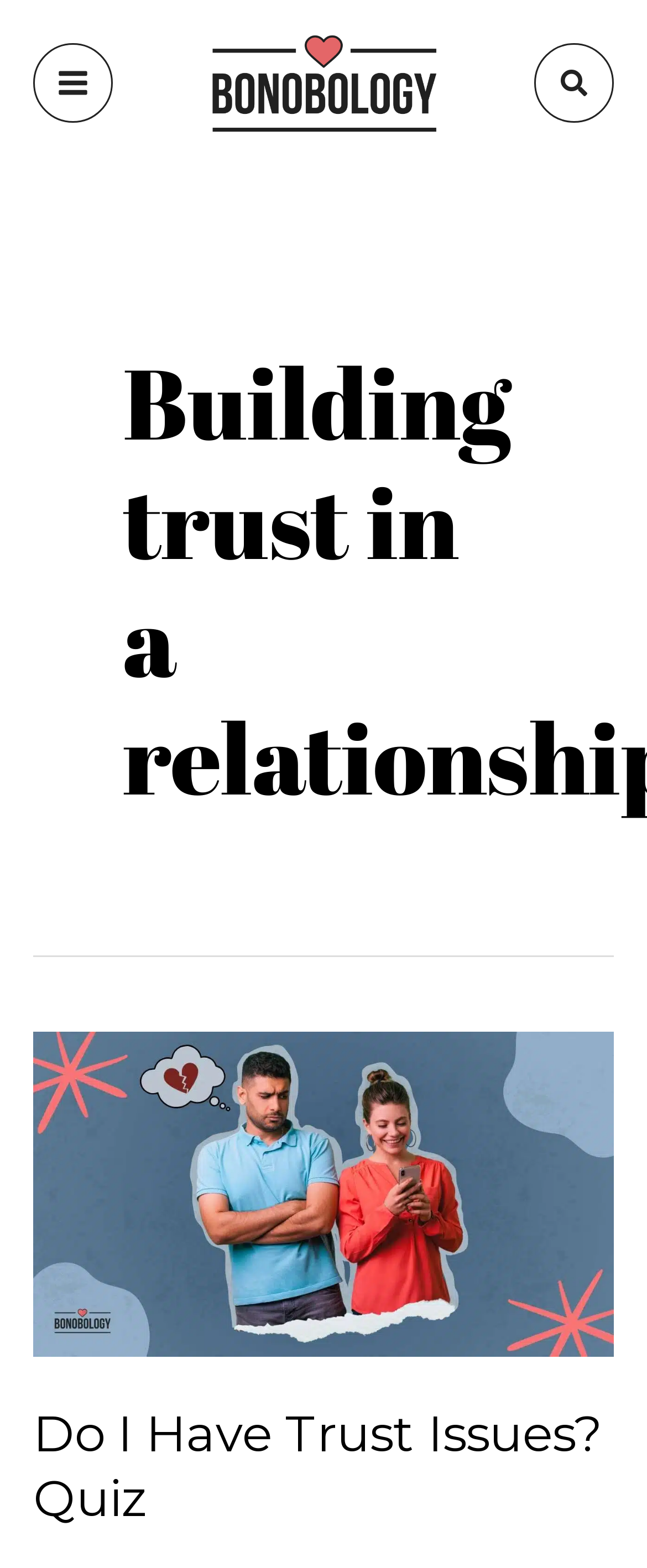What is the main topic of the webpage?
Please give a detailed and elaborate explanation in response to the question.

The main topic of the webpage can be found in the heading 'Building trust in a relationship' which is located in the middle of the webpage, and it is also the title of the webpage as indicated in the meta description.